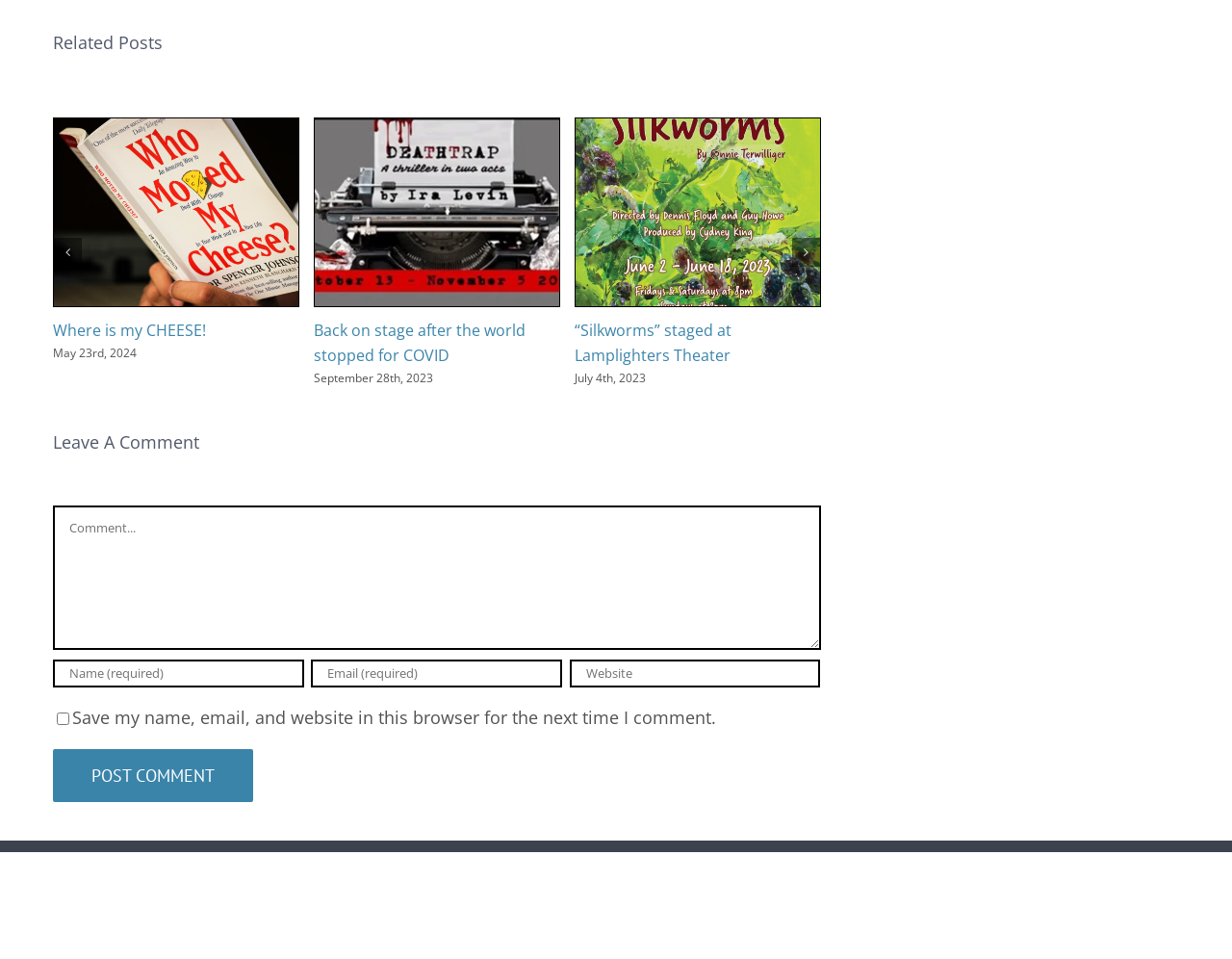Can you provide the bounding box coordinates for the element that should be clicked to implement the instruction: "Click the 'Post Comment' button"?

[0.043, 0.781, 0.205, 0.836]